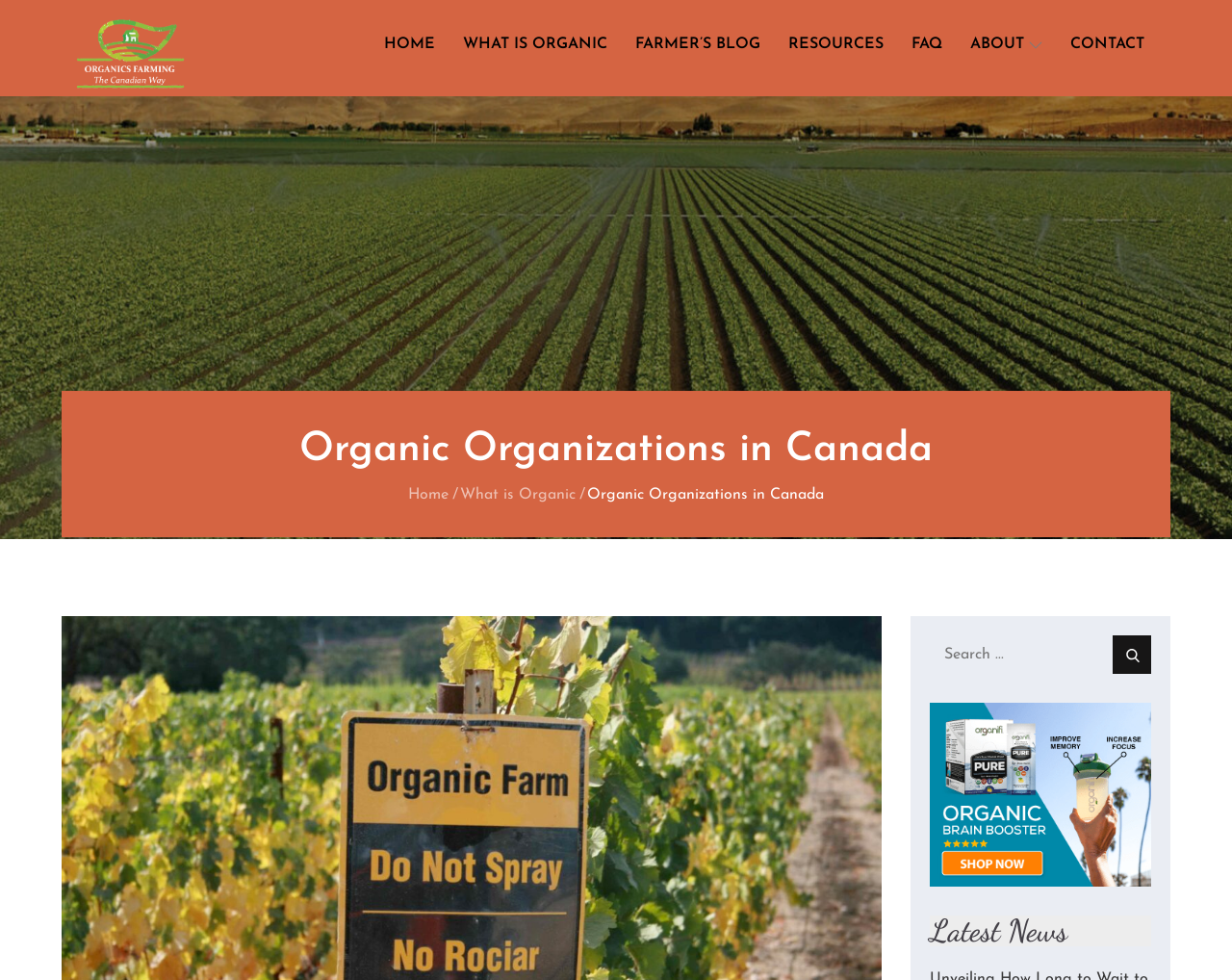Produce a meticulous description of the webpage.

The webpage is about organic organizations in Canada, with a focus on farming and agriculture. At the top left, there is a logo with the text "Organics Farming, The Canadian Way" accompanied by an image. Below the logo, there is a primary navigation menu with links to various sections of the website, including "HOME", "WHAT IS ORGANIC", "FARMER'S BLOG", "RESOURCES", "FAQ", "ABOUT", and "CONTACT".

On the left side of the page, there is a heading that reads "Organic Organizations in Canada". Below this heading, there is a breadcrumbs navigation menu with links to "Home" and "What is Organic". The main content of the page is divided into sections, with a search bar located at the top right corner. The search bar has a label "Search for:" and a button to submit the search query.

The main content of the page is headed by a section titled "Latest News", which suggests that the page may feature news articles or updates related to organic farming and agriculture in Canada. The meta description mentions Federal Government Organizations, specifically Agriculture and Agri-Food Canada (AAFC), which is responsible for working with food producers and farmers to develop and grow the sector.